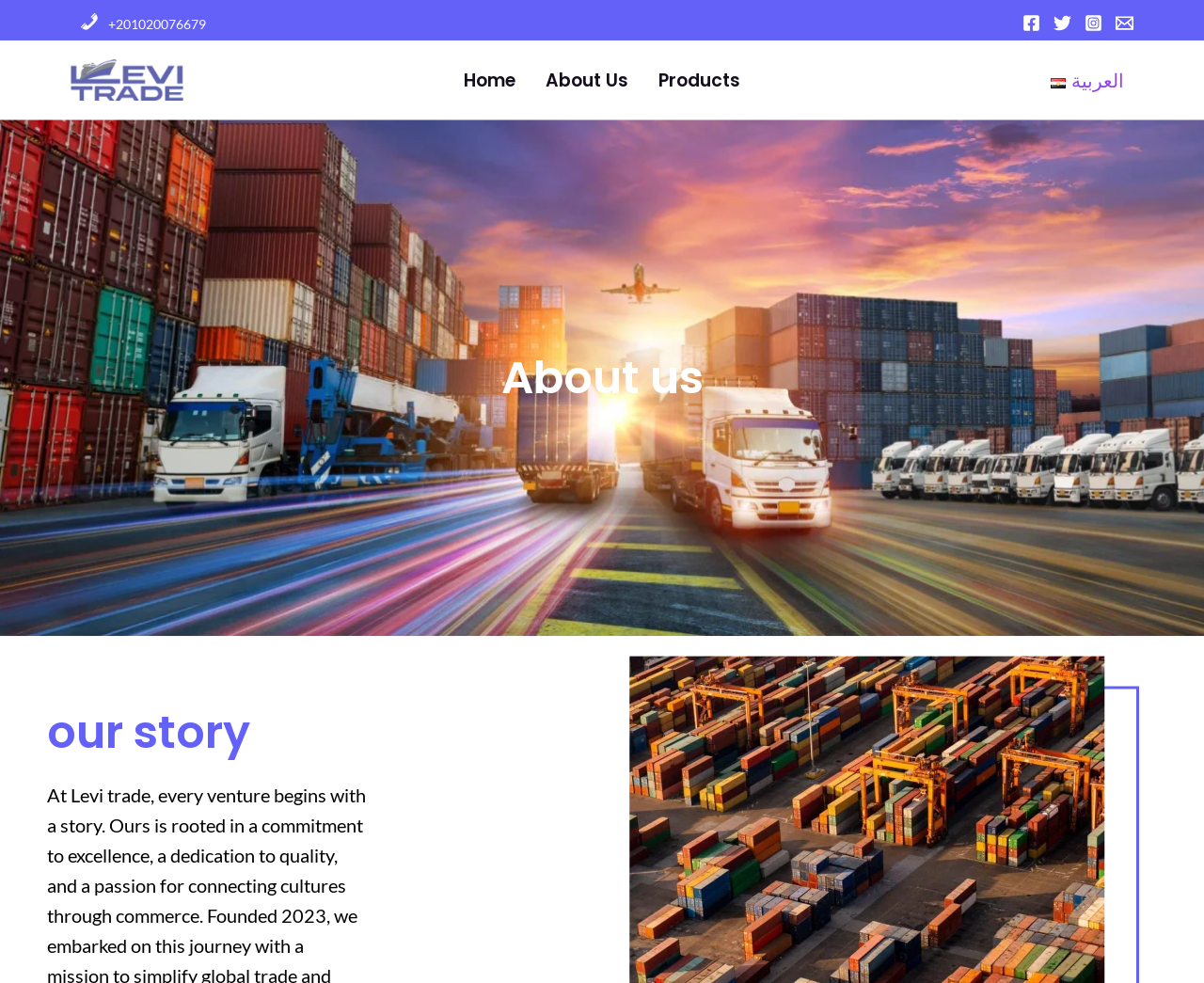Describe all significant elements and features of the webpage.

The webpage is about Levi Trade, with a focus on their story and commitment to excellence. At the top left, there is a header widget with a link to "+201020076679". On the top right, there are social media links to Facebook, Twitter, Instagram, and Email, each accompanied by an image. Below the social media links, there is a logo of Levi Trade with a link to the homepage.

The main navigation menu is located below the logo, with links to "Home", "About Us", and "Products". To the right of the navigation menu, there is another header widget with a language selection dropdown, allowing users to choose from different languages, including العربية.

The main content of the page is divided into two sections. The first section has a heading "About us" and is located above a larger section with a heading "our story". The "our story" section appears to be the main content of the page, detailing Levi Trade's commitment to excellence, quality, and connecting with others.